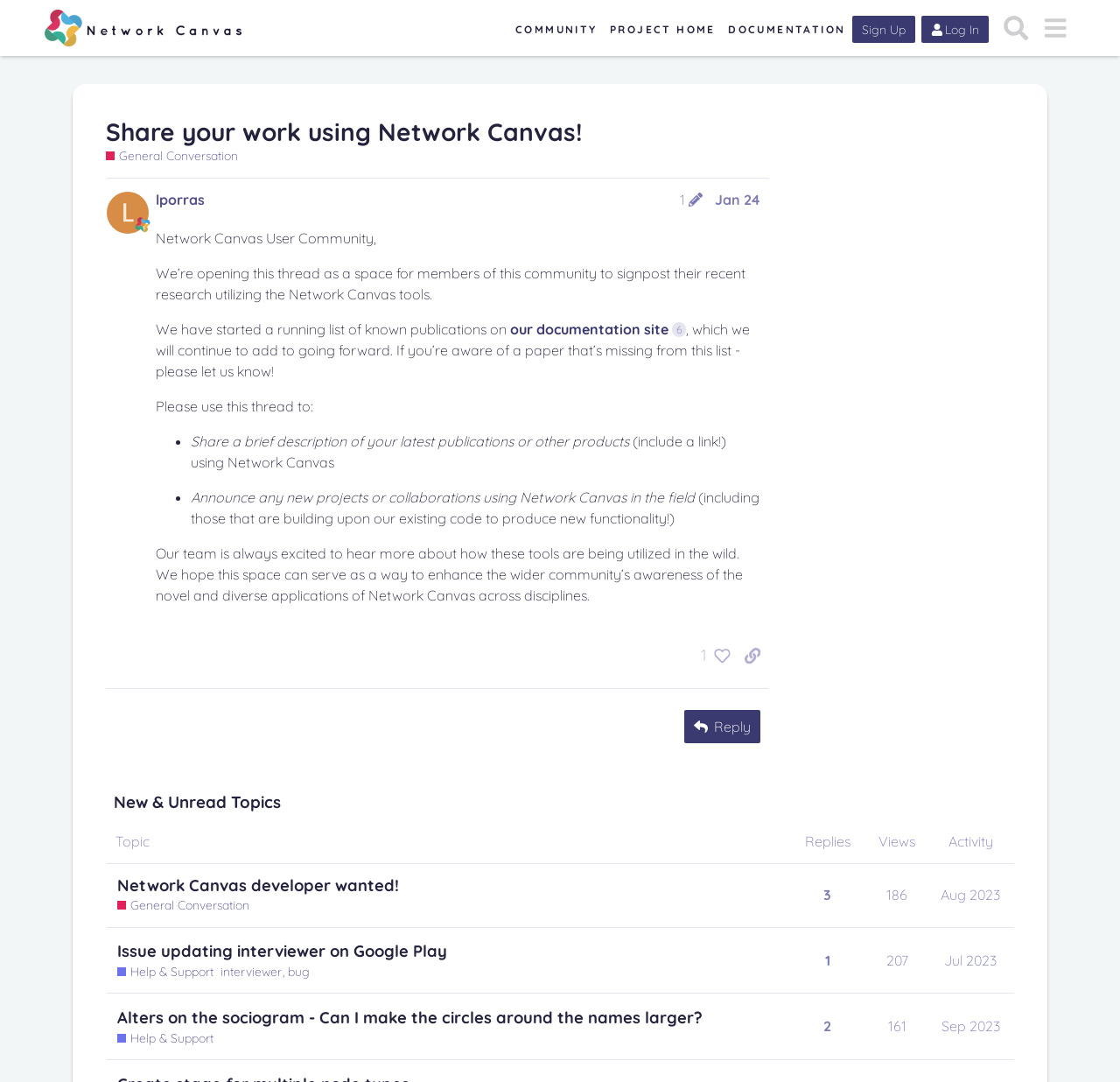What is the name of the person who started the thread?
Examine the image and provide an in-depth answer to the question.

I found the answer by looking at the heading section of the thread, where it says 'lporras post edit history Jan 24'.